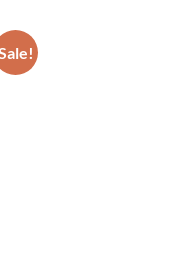Create a detailed narrative of what is happening in the image.

This image features a prominent circular badge with the text "Sale!" displayed in an eye-catching font. The badge is set against a clean, white background, drawing immediate attention to the promotional offer it signifies. This style is commonly used in online retail to highlight discounts or special promotions, encouraging potential customers to take advantage of the limited-time offer. The design emphasizes urgency and appeal, making it an effective visual cue for shoppers looking for deals.